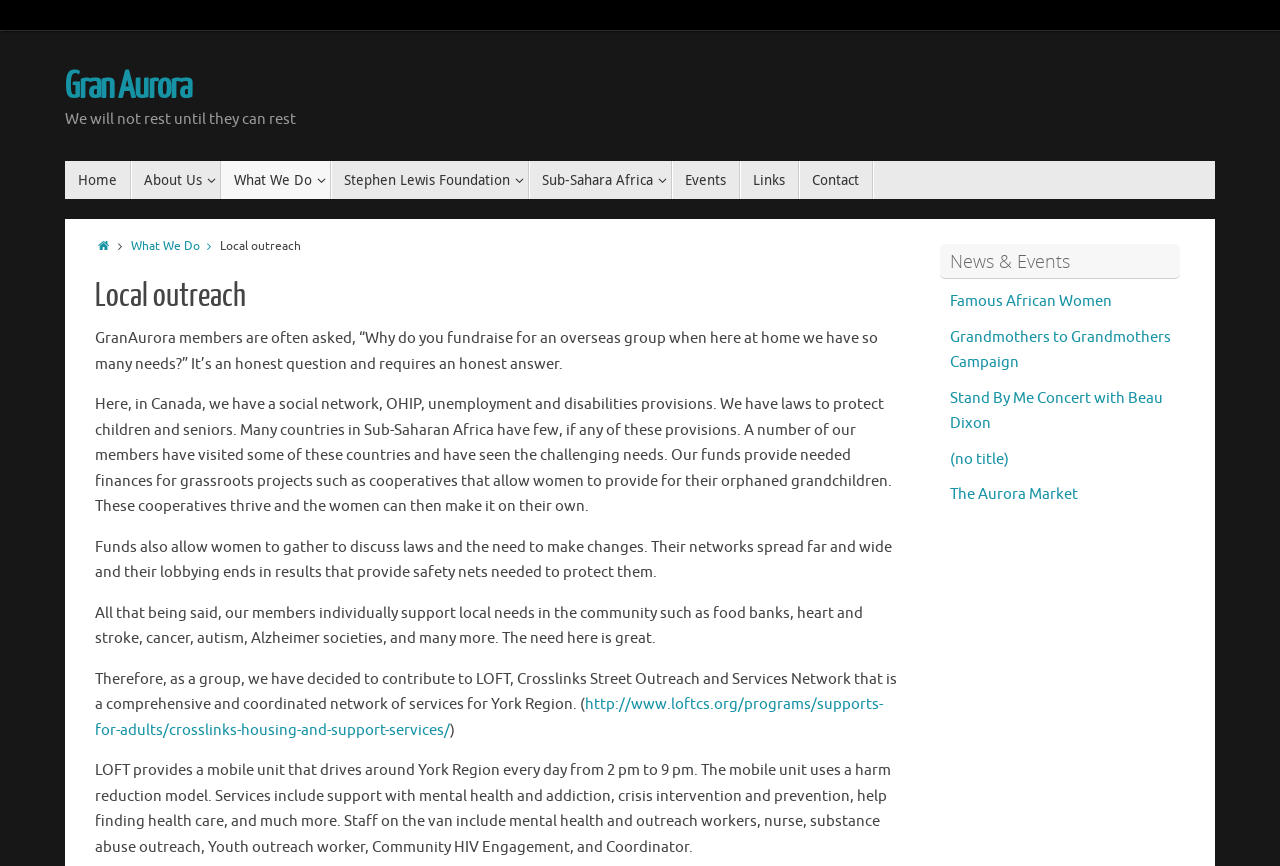Identify the bounding box coordinates of the element that should be clicked to fulfill this task: "Click on the 'Home' link". The coordinates should be provided as four float numbers between 0 and 1, i.e., [left, top, right, bottom].

[0.051, 0.186, 0.102, 0.23]